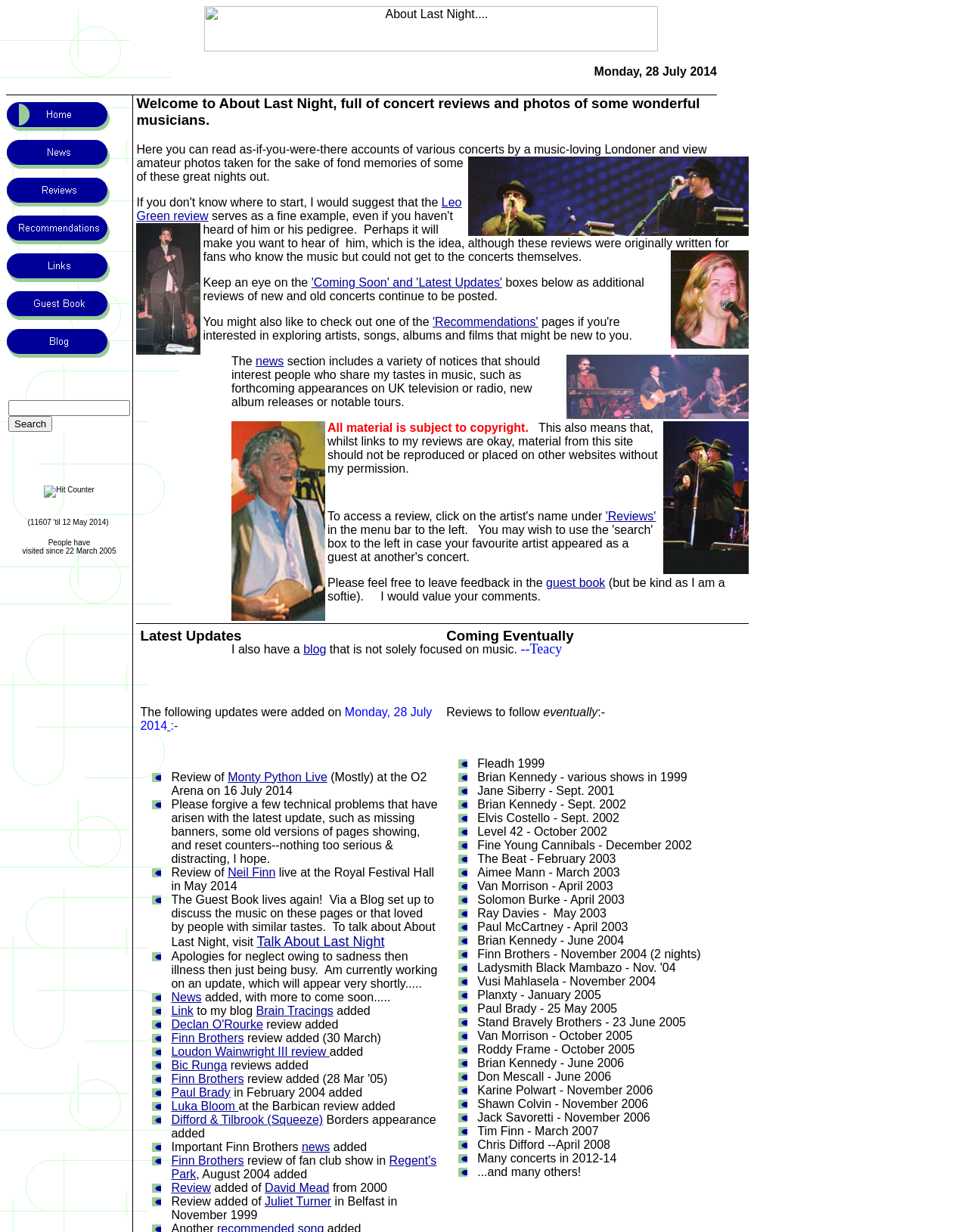What is the 'Recommendations' section for?
Based on the image, answer the question in a detailed manner.

The 'Recommendations' section is where the website provides music and DVD film recommendations, possibly based on the concert reviews and artist features on the website.